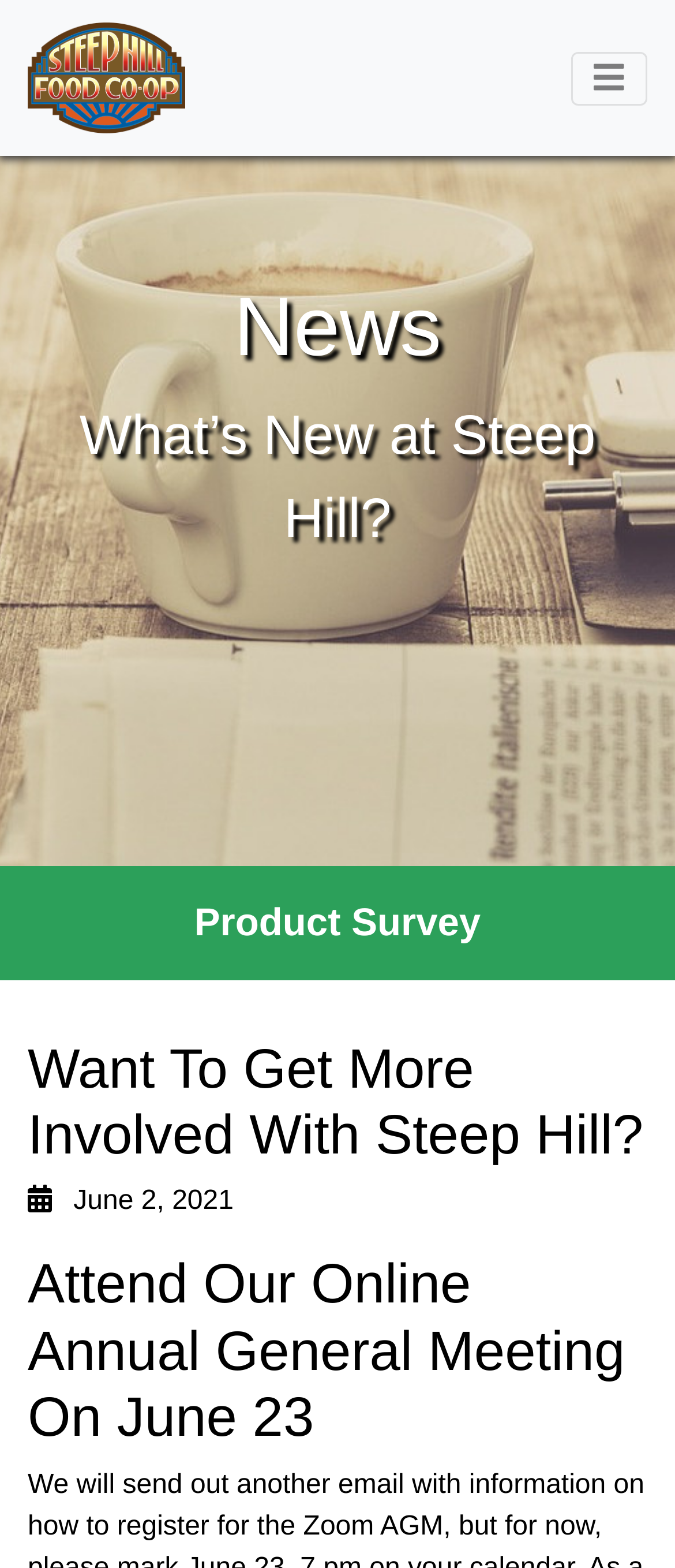What is the date of the online annual general meeting?
Using the visual information from the image, give a one-word or short-phrase answer.

June 23